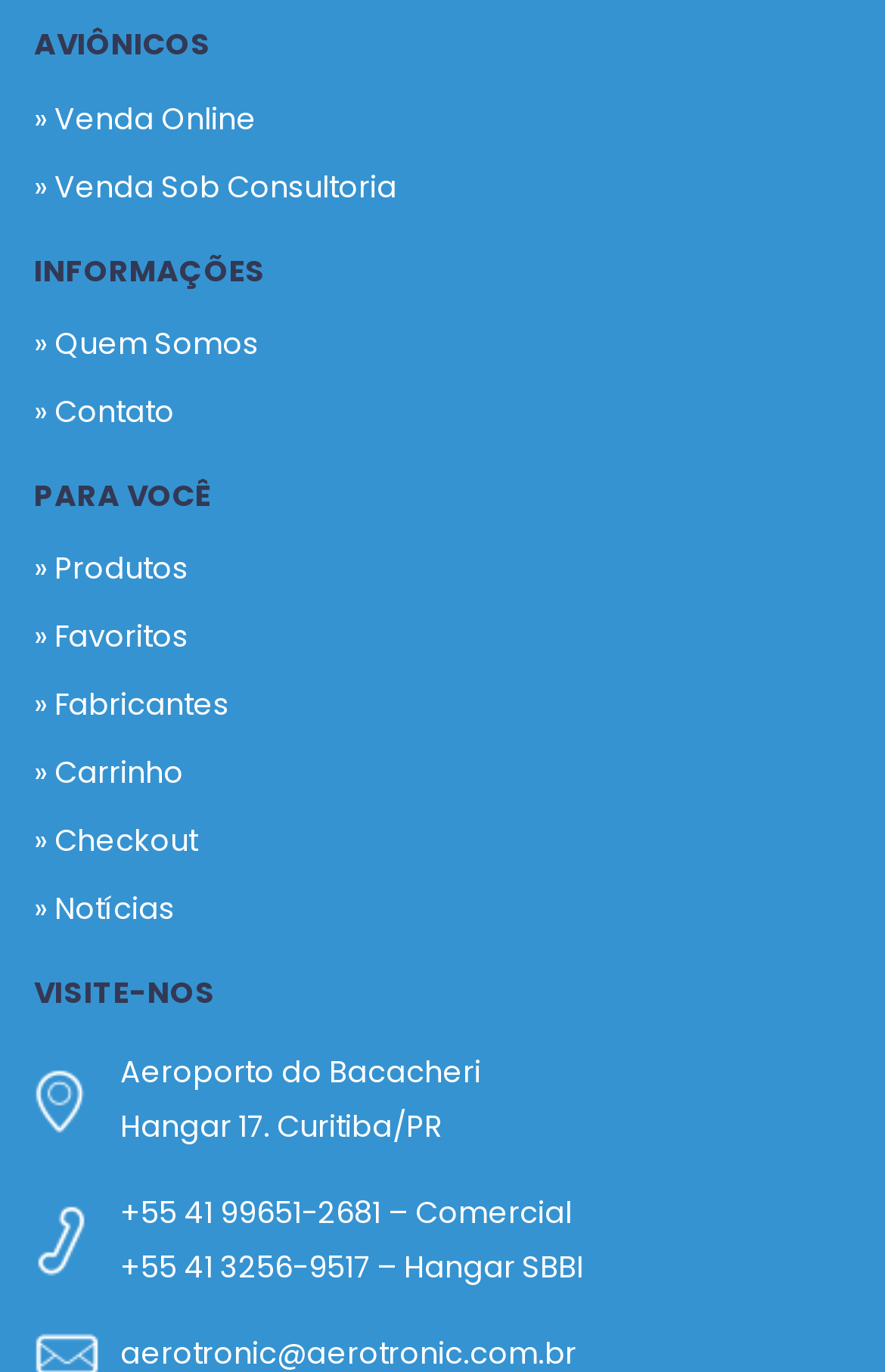How many phone numbers are listed on the webpage?
From the image, provide a succinct answer in one word or a short phrase.

2